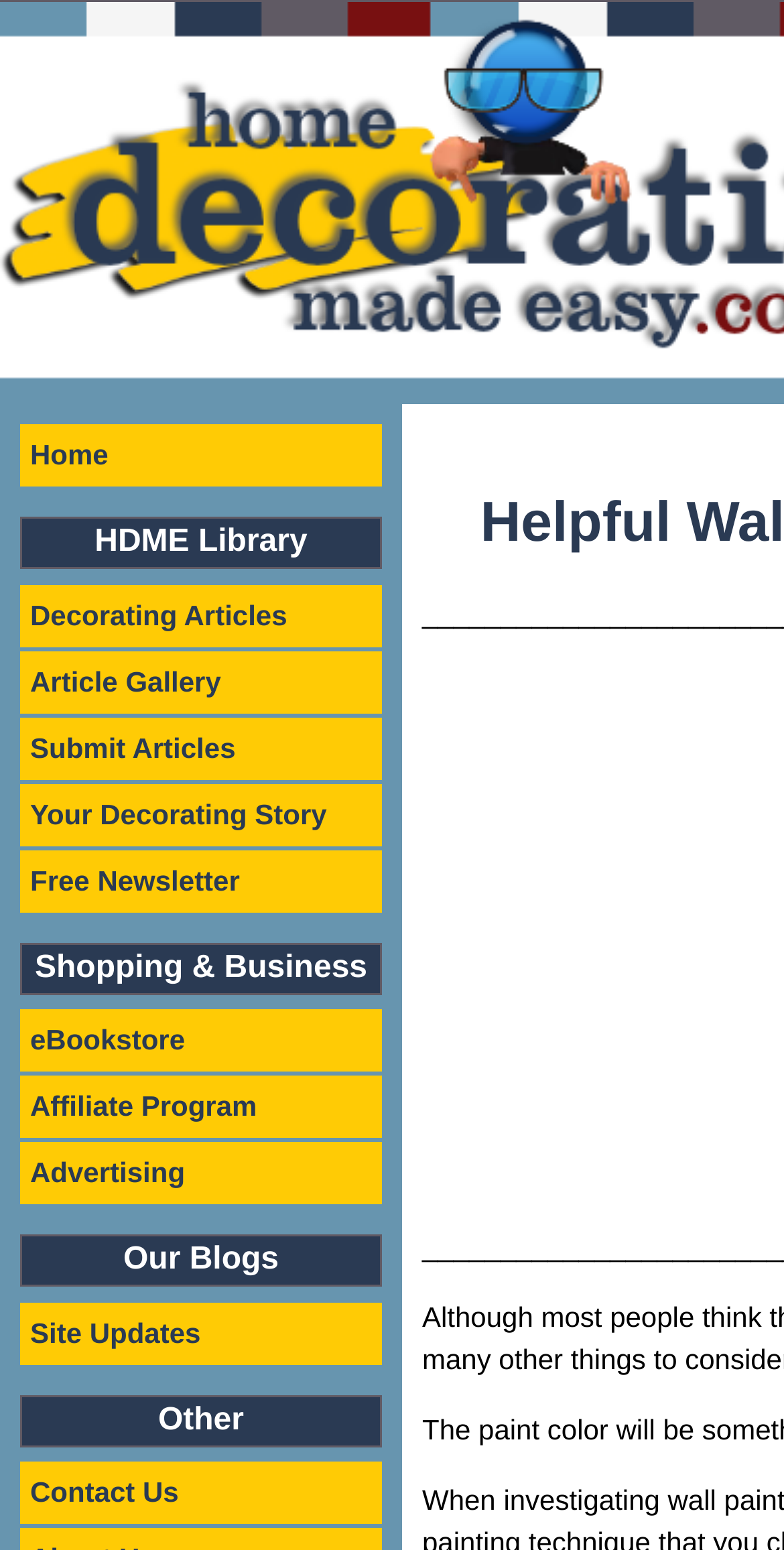Specify the bounding box coordinates of the element's region that should be clicked to achieve the following instruction: "visit eBookstore". The bounding box coordinates consist of four float numbers between 0 and 1, in the format [left, top, right, bottom].

[0.026, 0.651, 0.487, 0.691]